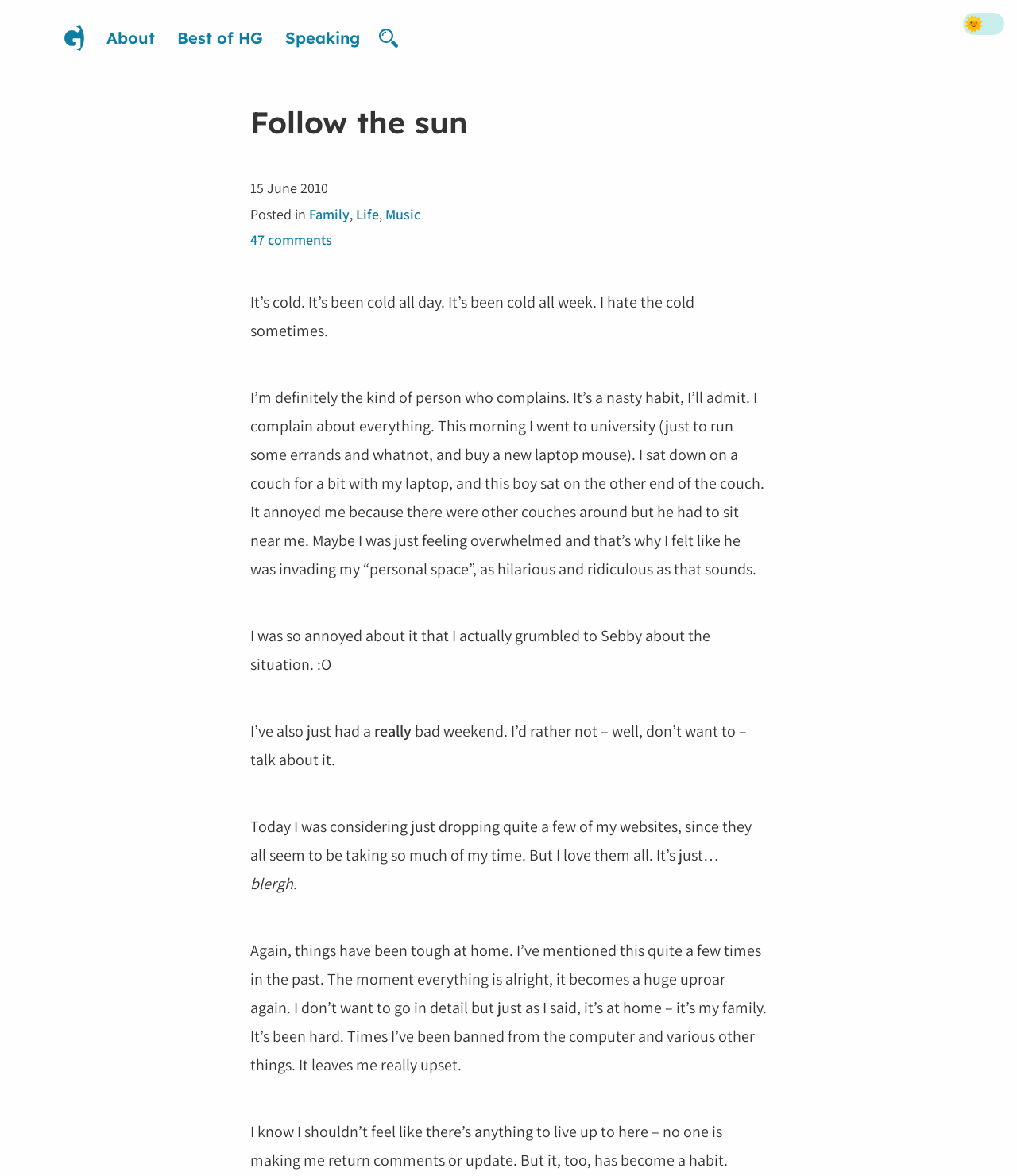Can you find and provide the title of the webpage?

Follow the sun